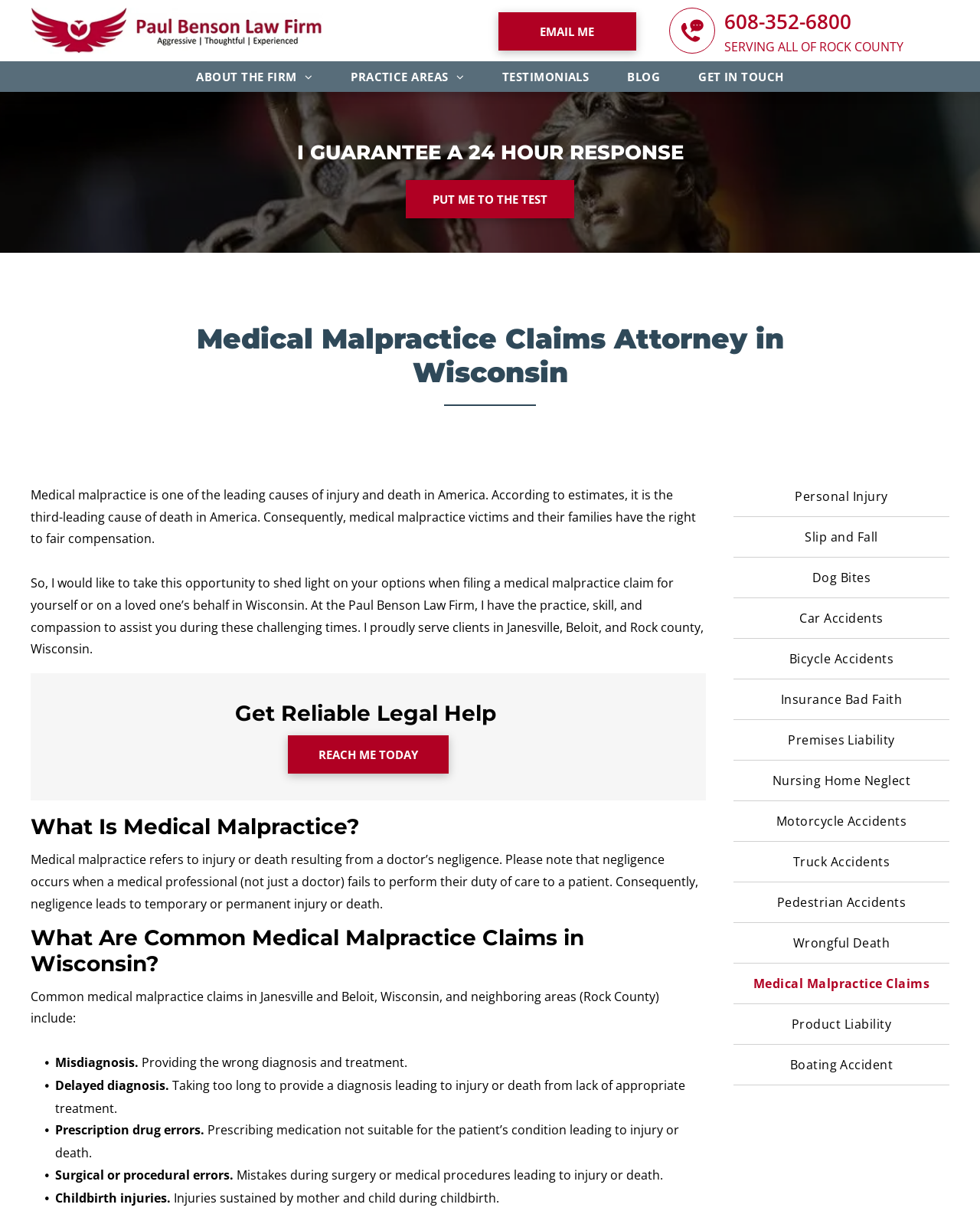Generate a comprehensive description of the webpage.

The webpage is about the Paul Benson Law Firm, a medical malpractice firm in Wisconsin. At the top, there is a logo and a link to the firm's name. To the right of the logo, there is a call-to-action button "EMAIL ME" and a phone number "608-352-6800" with a phone icon. Below this, there is a horizontal menu bar with several menu items, including "ABOUT THE FIRM", "PRACTICE AREAS", "TESTIMONIALS", "BLOG", and "GET IN TOUCH".

On the left side of the page, there is a heading "Medical Malpractice Claims Attorney in Wisconsin" followed by a paragraph of text explaining the importance of seeking fair compensation for medical malpractice victims. Below this, there is a separator line, and then a section with the heading "Get Reliable Legal Help" and a call-to-action button "REACH ME TODAY".

The main content of the page is divided into several sections. The first section explains what medical malpractice is and how it occurs. The second section lists common medical malpractice claims in Wisconsin, including misdiagnosis, delayed diagnosis, prescription drug errors, surgical or procedural errors, and childbirth injuries. Each of these points is accompanied by a brief explanation.

At the bottom of the page, there is another horizontal menu bar with a single menu item "Personal Injury".